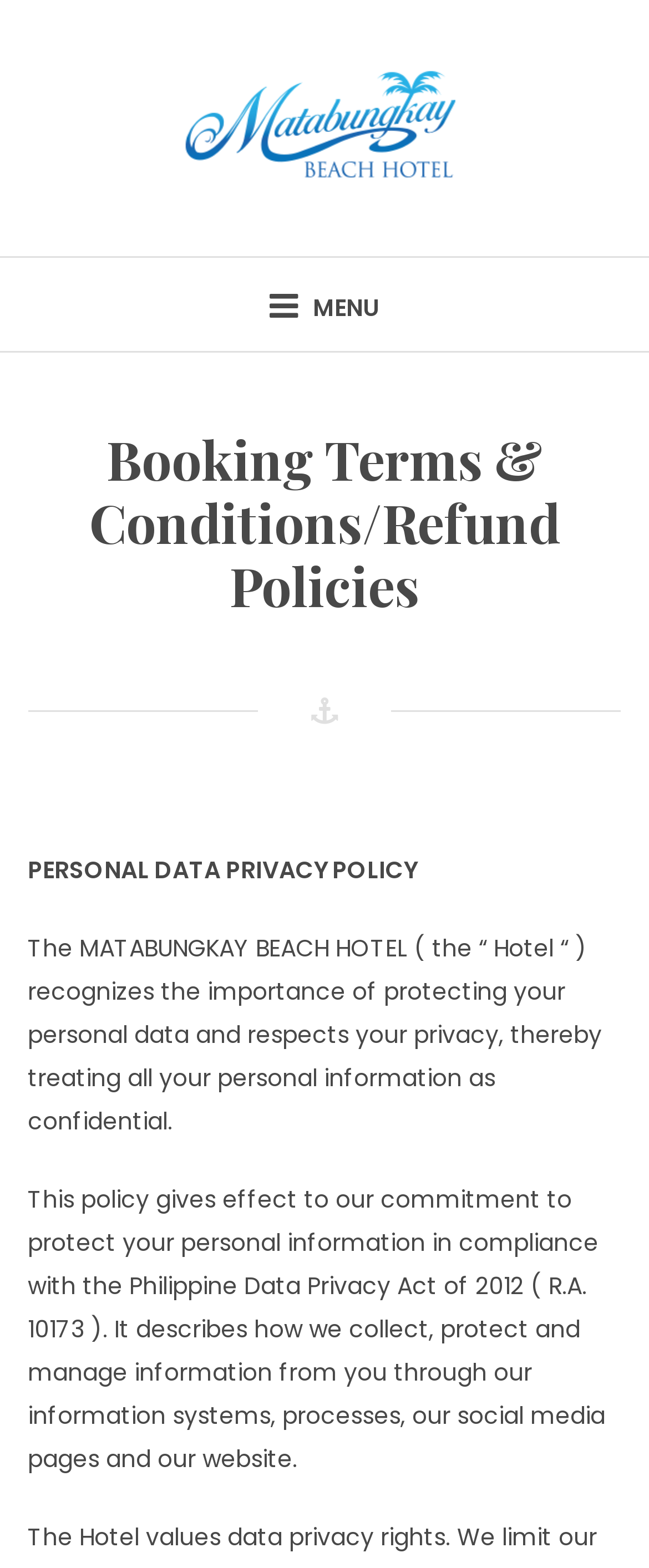What is the name of the policy? Analyze the screenshot and reply with just one word or a short phrase.

PERSONAL DATA PRIVACY POLICY